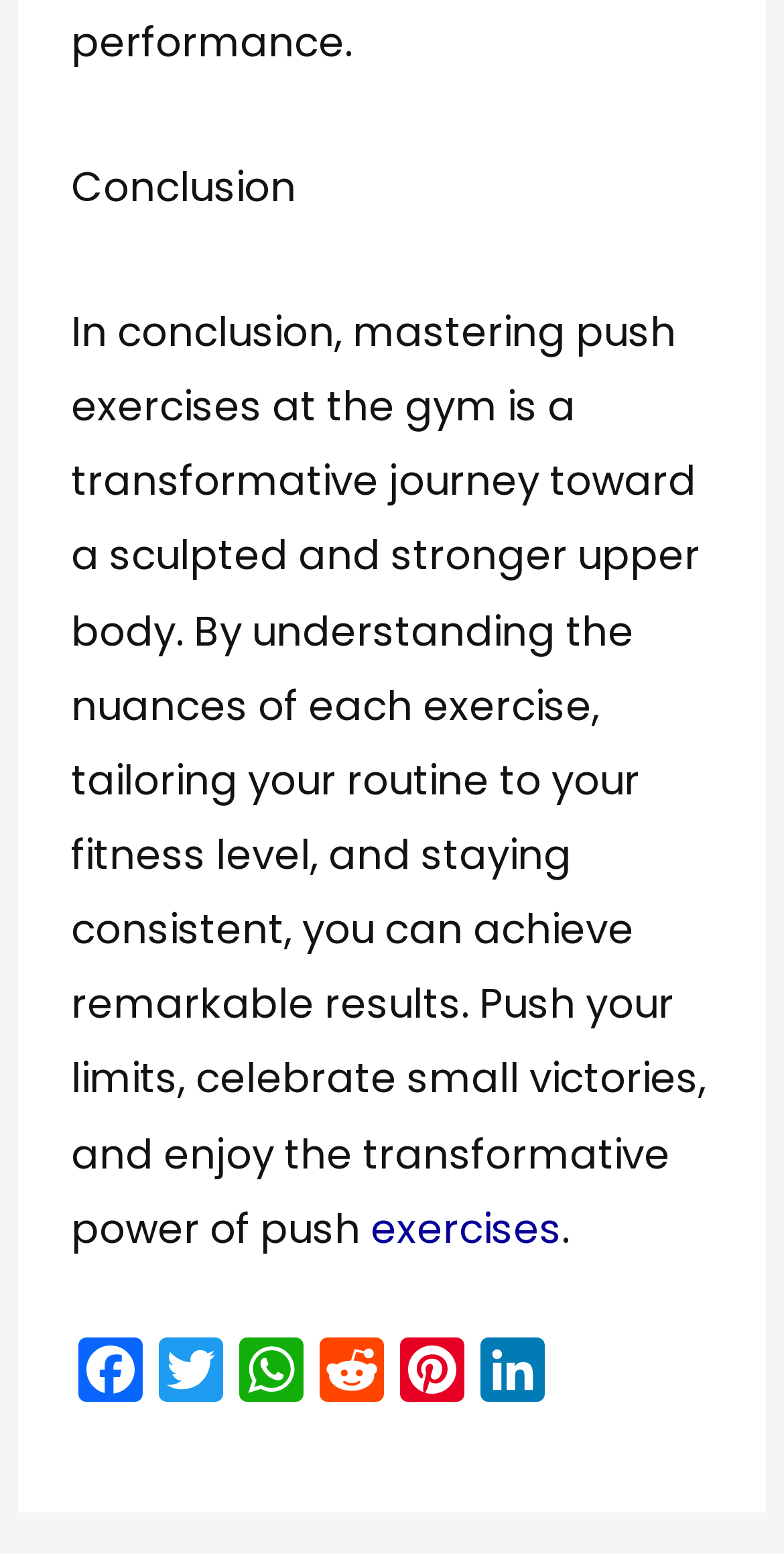Answer with a single word or phrase: 
What is the purpose of the webpage?

fitness guidance